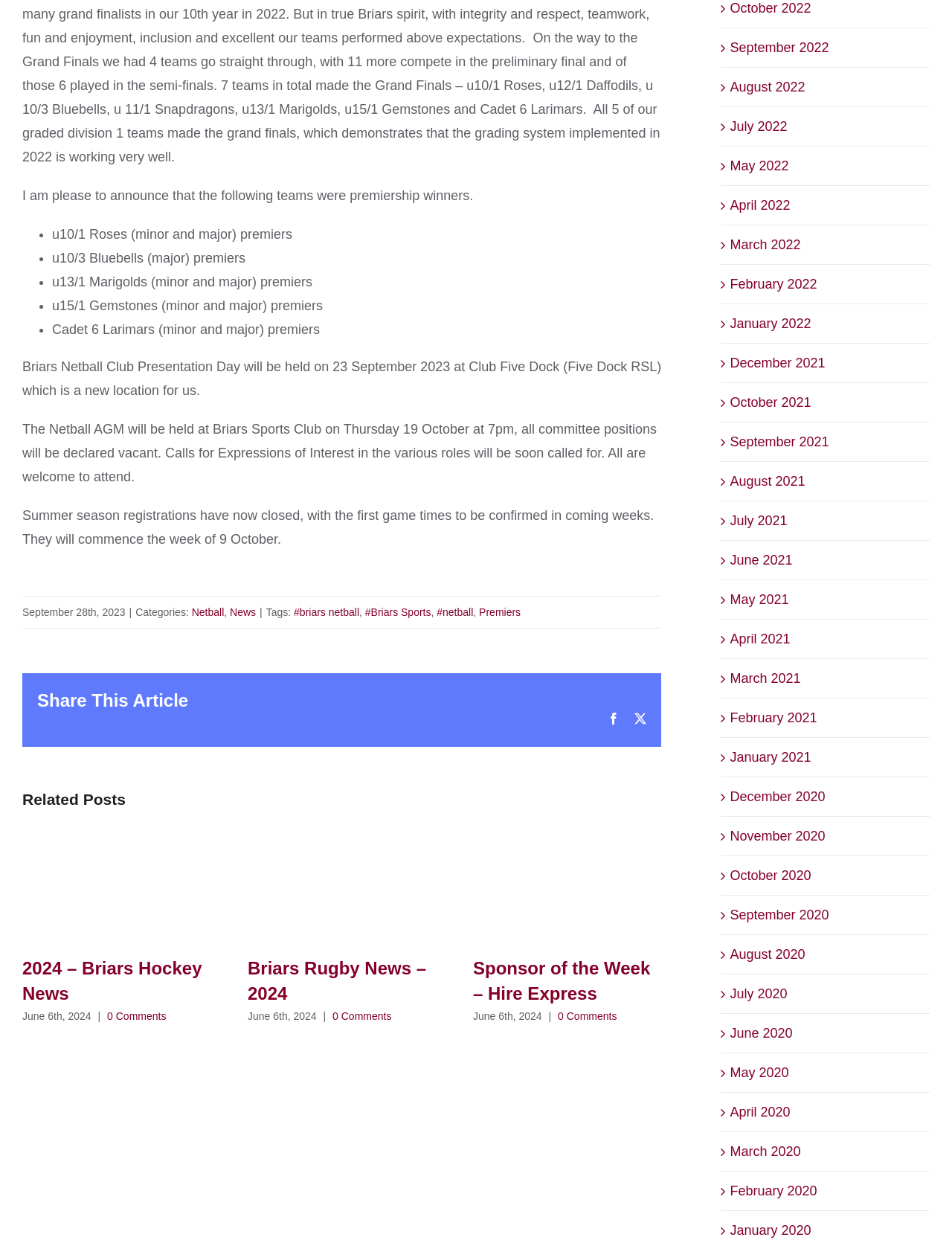Predict the bounding box coordinates of the area that should be clicked to accomplish the following instruction: "Check 'Related Posts'". The bounding box coordinates should consist of four float numbers between 0 and 1, i.e., [left, top, right, bottom].

[0.023, 0.634, 0.695, 0.653]